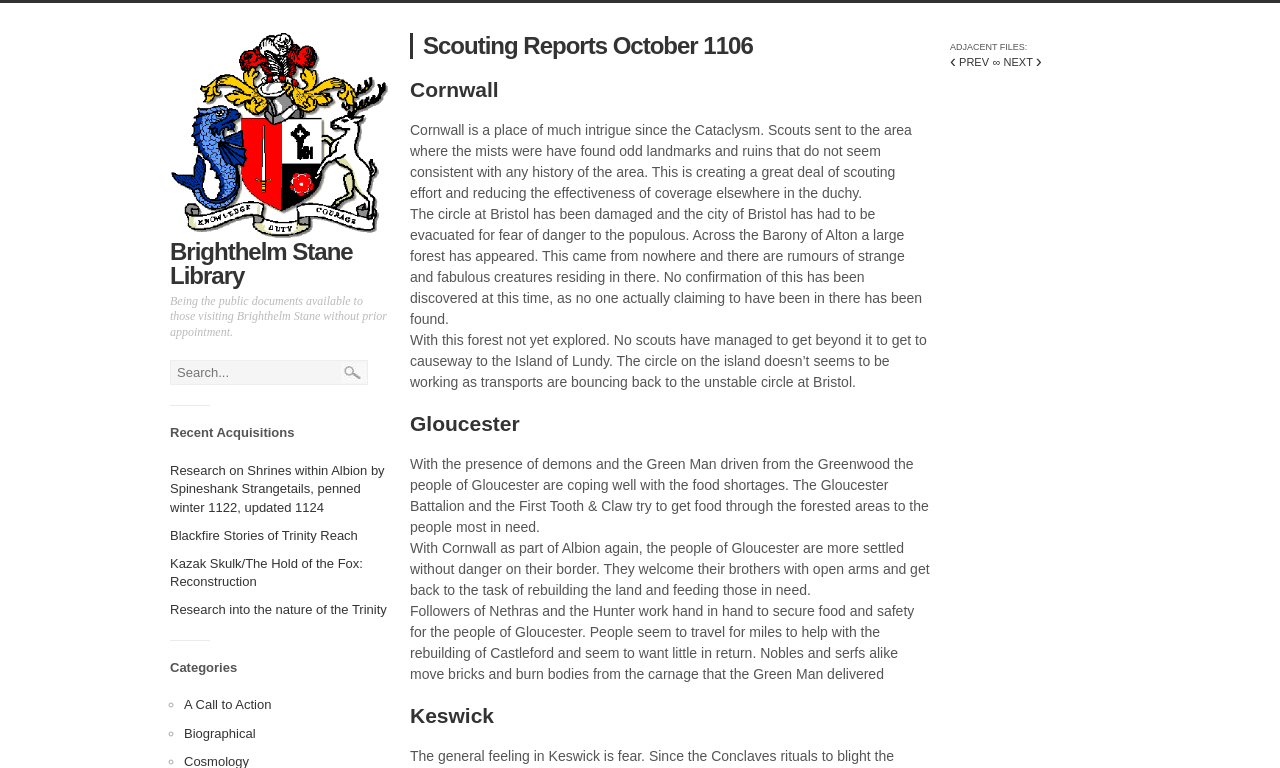Using floating point numbers between 0 and 1, provide the bounding box coordinates in the format (top-left x, top-left y, bottom-right x, bottom-right y). Locate the UI element described here: ‹ PREV

[0.742, 0.073, 0.773, 0.089]